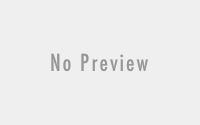Give a concise answer using one word or a phrase to the following question:
What is the purpose of the software application?

Downloading videos